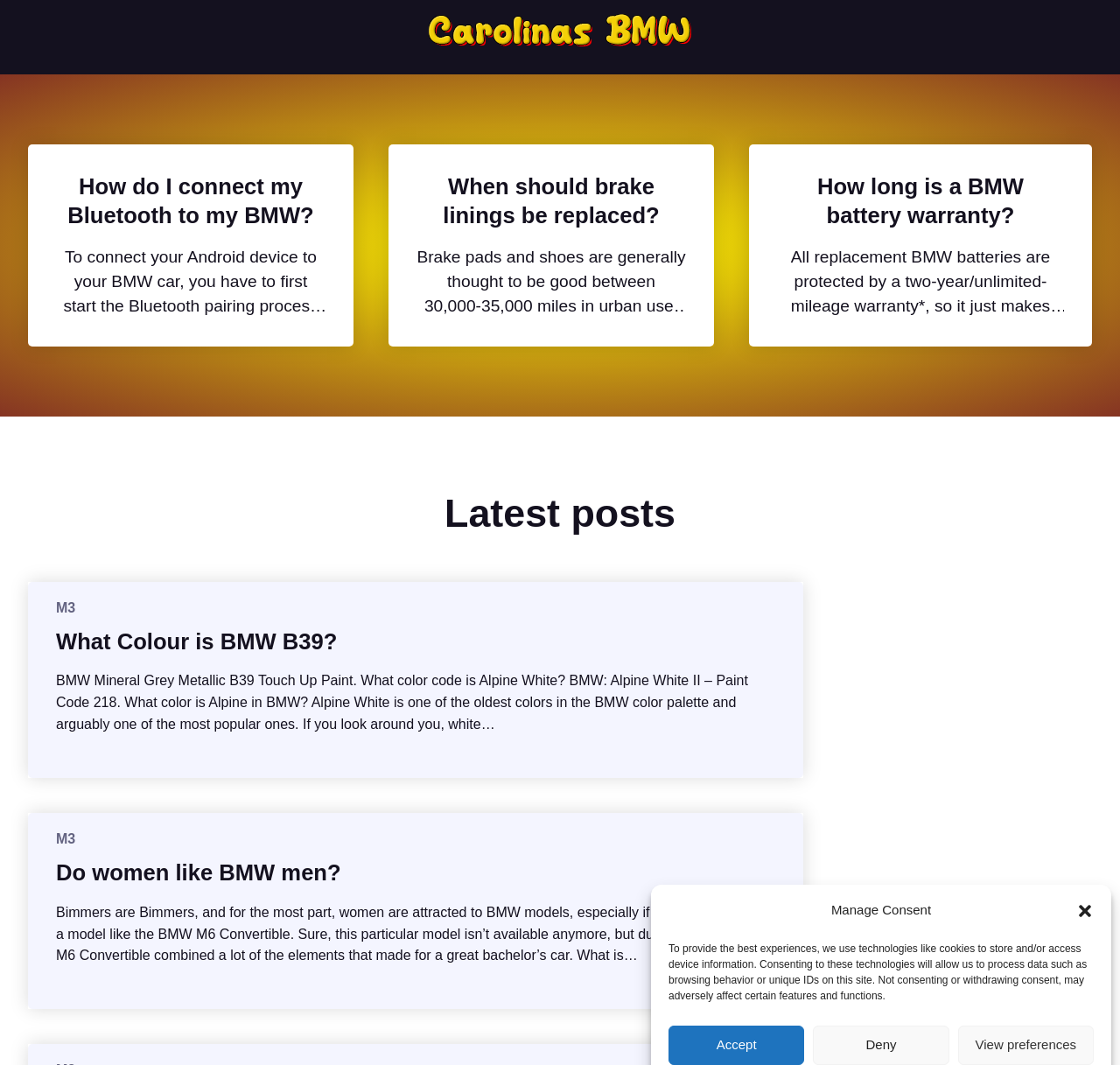Please provide a detailed answer to the question below by examining the image:
How often should brake linings be replaced in urban use?

The webpage states that brake pads and shoes are generally thought to be good between 30,000-35,000 miles in urban use. In less demanding situations like highway driving in light traffic,…